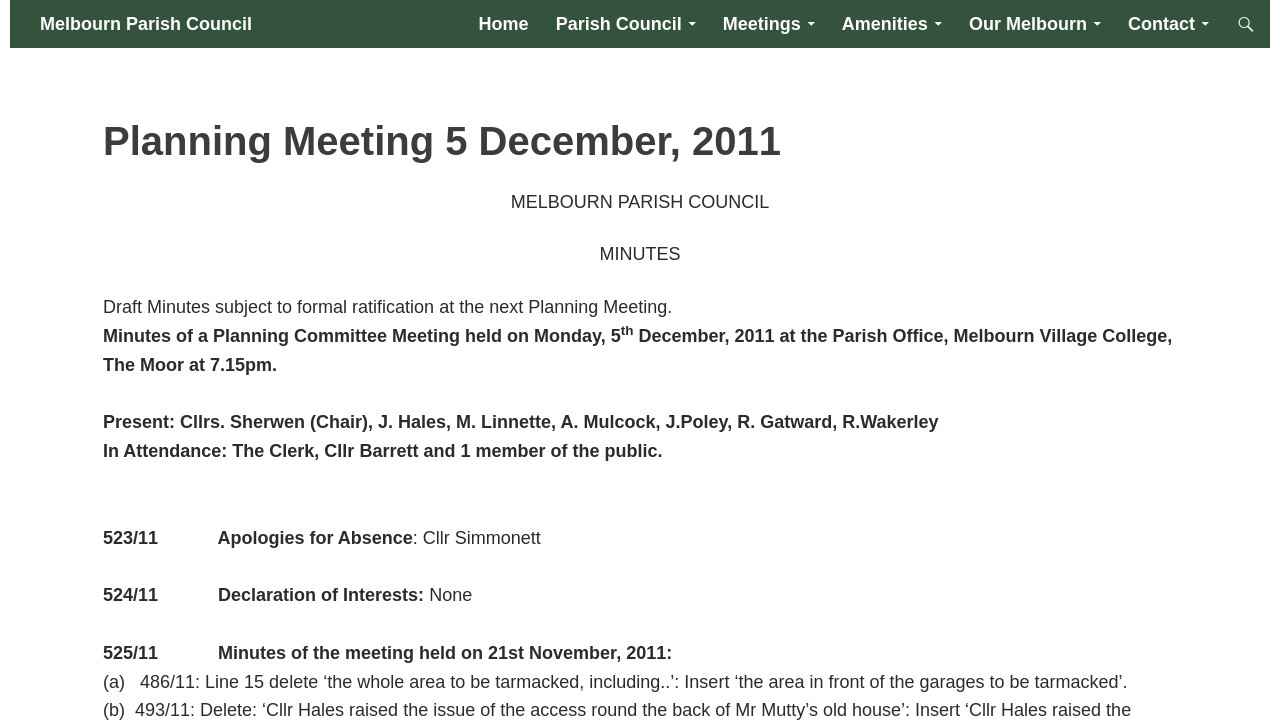What was the purpose of the meeting on 21st November, 2011?
From the screenshot, supply a one-word or short-phrase answer.

Minutes of the meeting